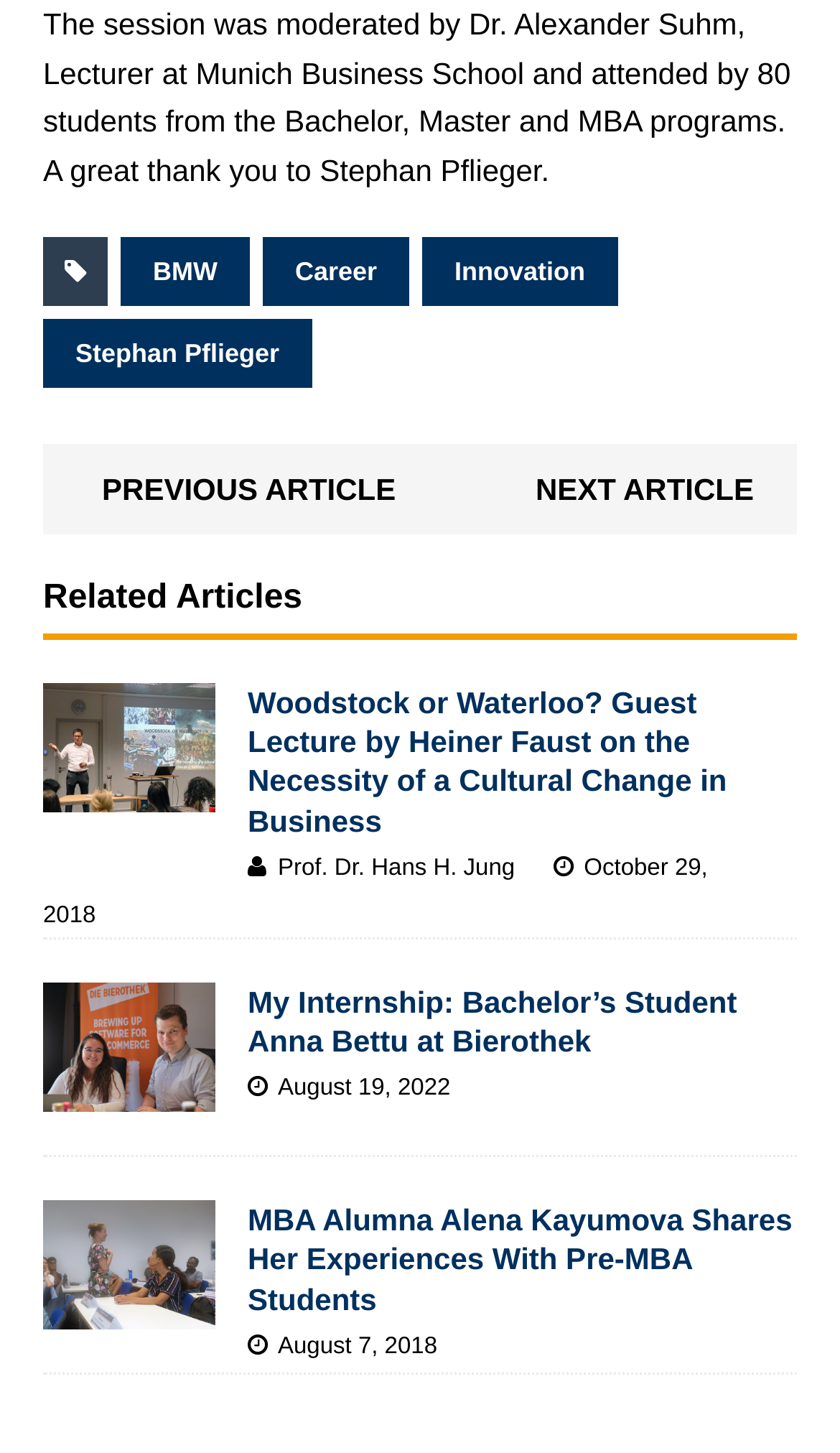Who moderated the session?
Analyze the image and provide a thorough answer to the question.

I found the text 'The session was moderated by Dr. Alexander Suhm...' in the StaticText element [237], which indicates that Dr. Alexander Suhm was the moderator of the session.